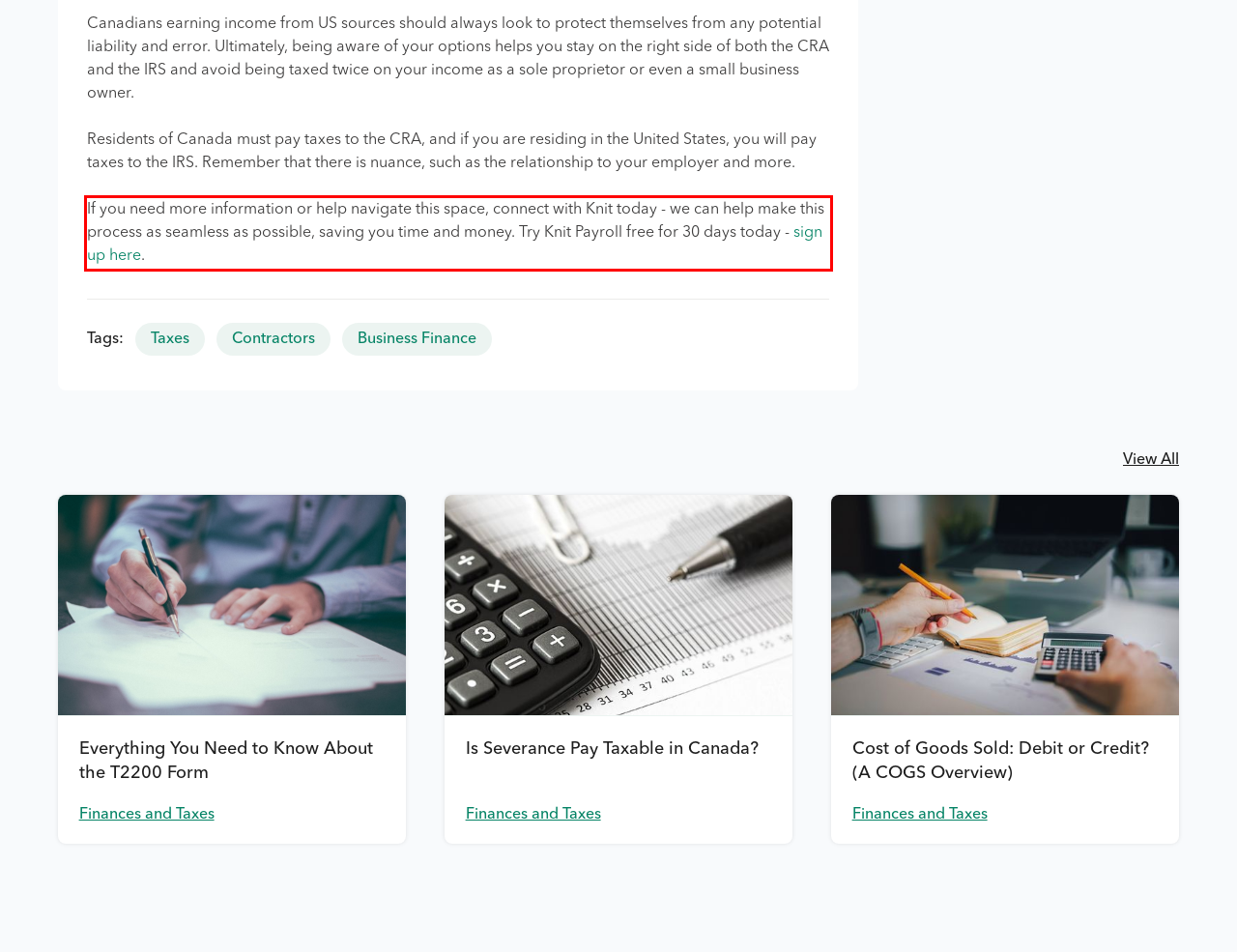Given a screenshot of a webpage containing a red bounding box, perform OCR on the text within this red bounding box and provide the text content.

If you need more information or help navigate this space, connect with Knit today - we can help make this process as seamless as possible, saving you time and money. Try Knit Payroll free for 30 days today - sign up here.